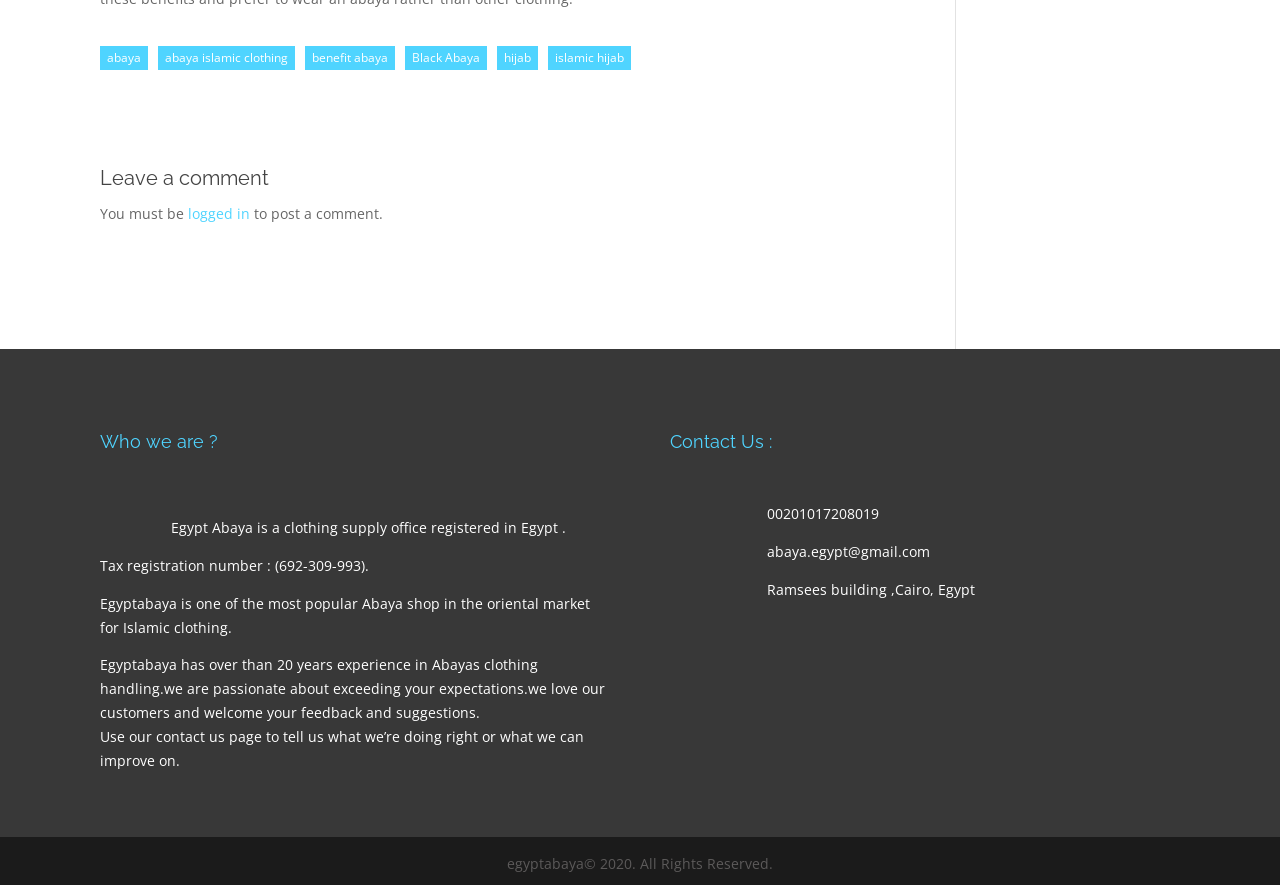Please find and report the bounding box coordinates of the element to click in order to perform the following action: "Click on the 'logged in' link". The coordinates should be expressed as four float numbers between 0 and 1, in the format [left, top, right, bottom].

[0.147, 0.231, 0.195, 0.252]